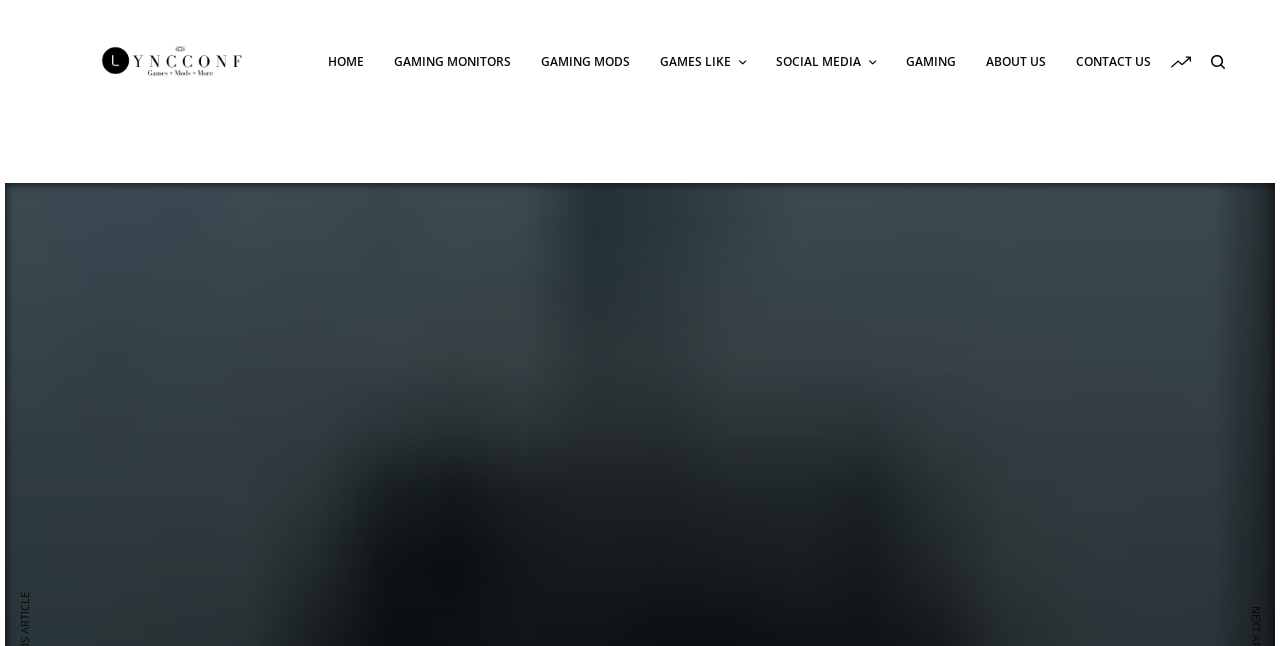Create an elaborate caption for the webpage.

The webpage appears to be a blog or article page focused on gaming, specifically discussing system requirements for games like Ghost Recon Wildlands. 

At the top left corner, there is a logo image and a link labeled "LyncConf". 

Above the main content, there is a navigation menu with 7 links: "HOME", "GAMING MONITORS", "GAMING MODS", "GAMES LIKE", "SOCIAL MEDIA", "GAMING", and "ABOUT US" and "CONTACT US" from left to right. 

On the right side of the navigation menu, there are two small images, likely social media icons. 

The main content of the webpage is not explicitly described in the accessibility tree, but based on the meta description, it seems to be an article discussing system requirements for games like Ghost Recon Wildlands.